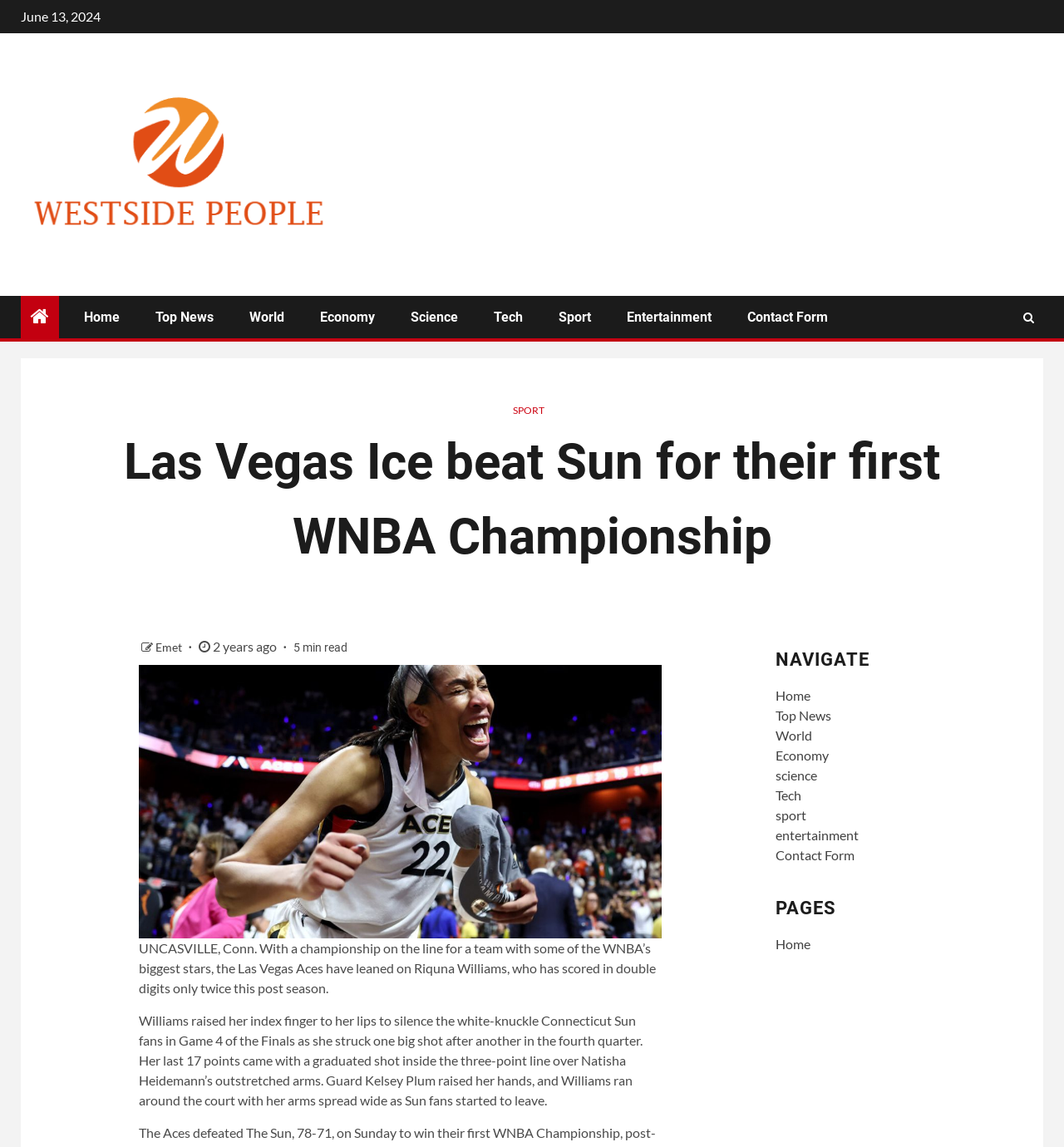Identify the bounding box coordinates of the clickable region required to complete the instruction: "Visit the 'SPORT' section". The coordinates should be given as four float numbers within the range of 0 and 1, i.e., [left, top, right, bottom].

[0.482, 0.353, 0.512, 0.363]